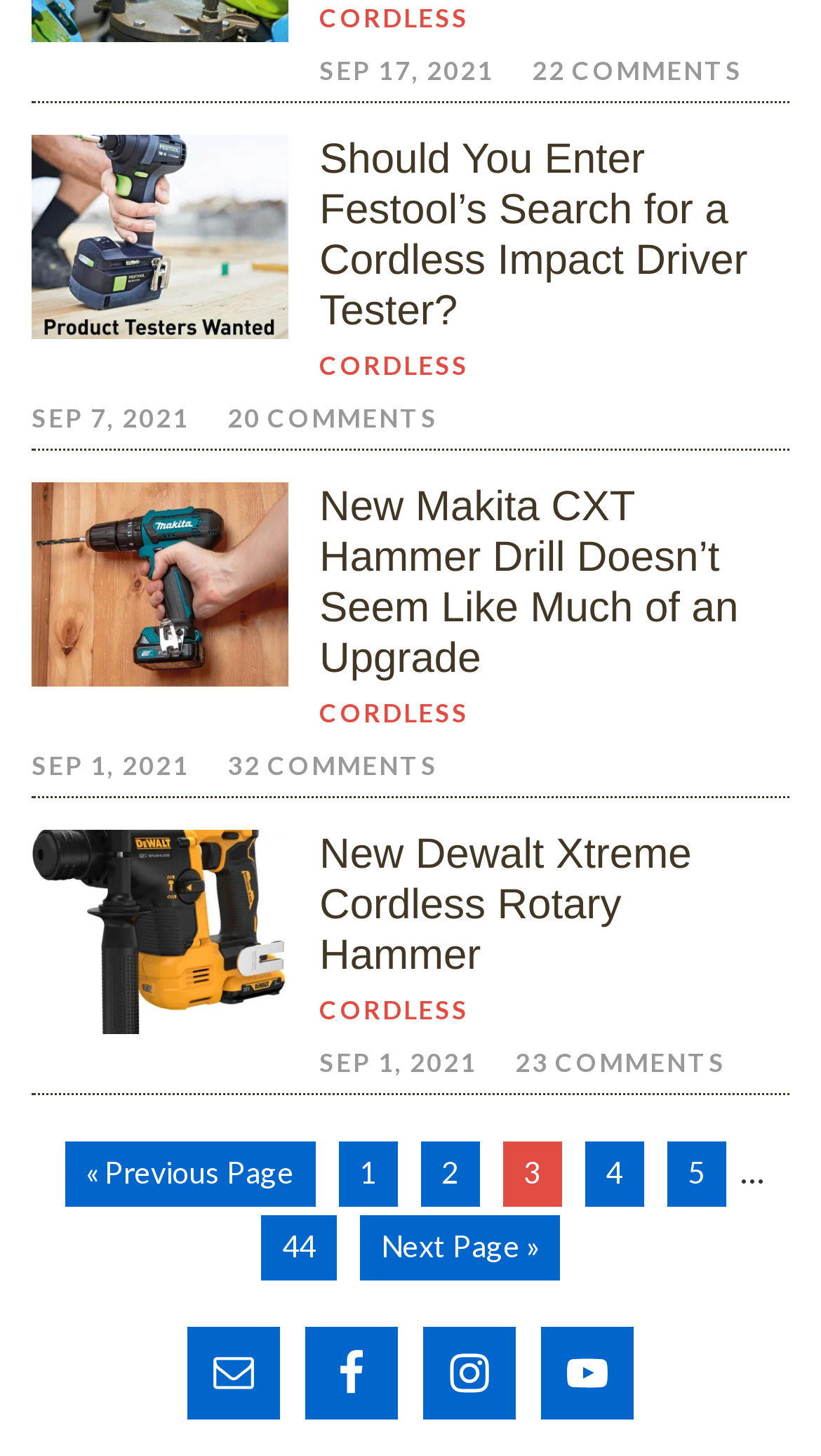What social media platforms are available for sharing?
Based on the visual, give a brief answer using one word or a short phrase.

Email, Facebook, Instagram, YouTube